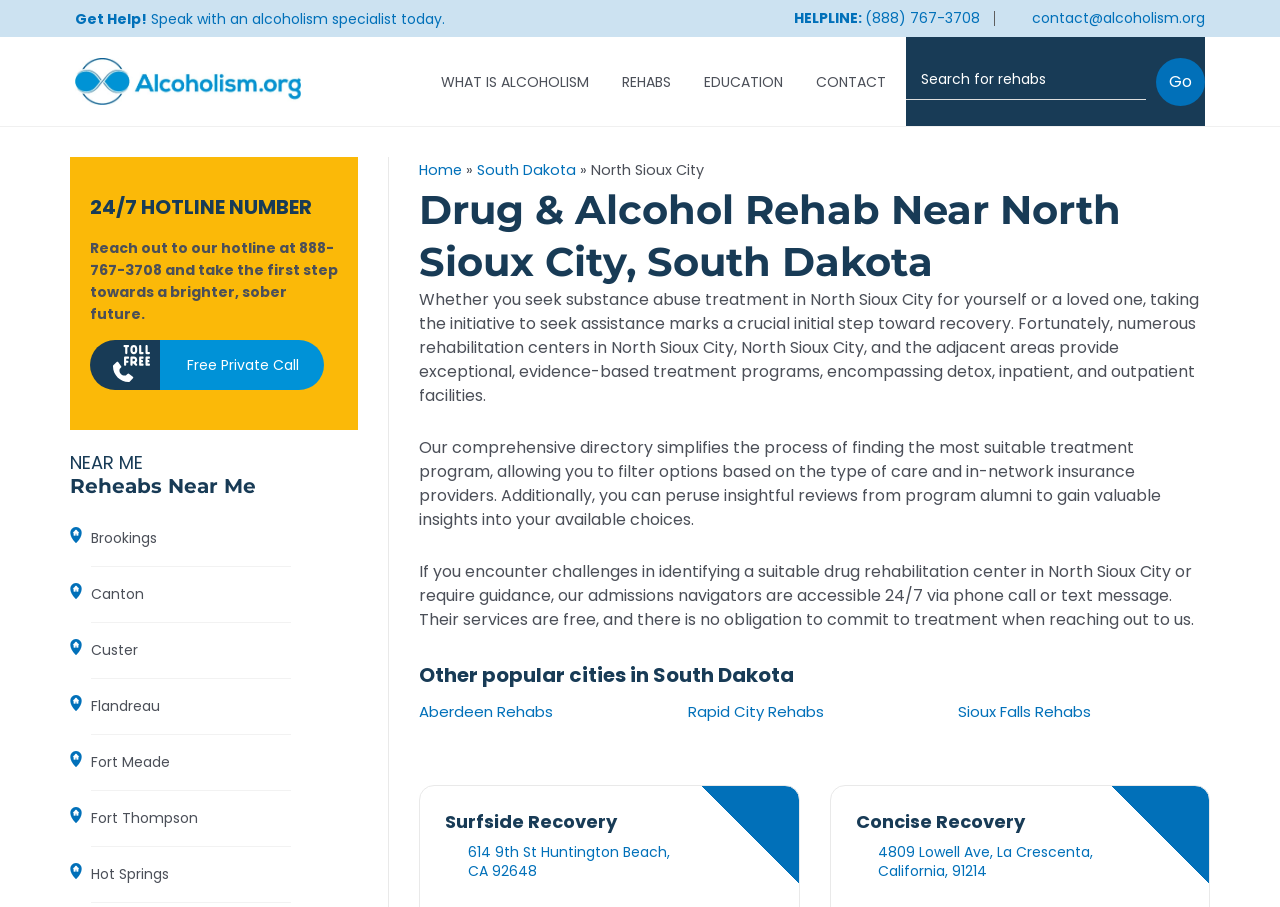Determine the bounding box coordinates of the region to click in order to accomplish the following instruction: "Contact via email". Provide the coordinates as four float numbers between 0 and 1, specifically [left, top, right, bottom].

[0.806, 0.009, 0.941, 0.031]